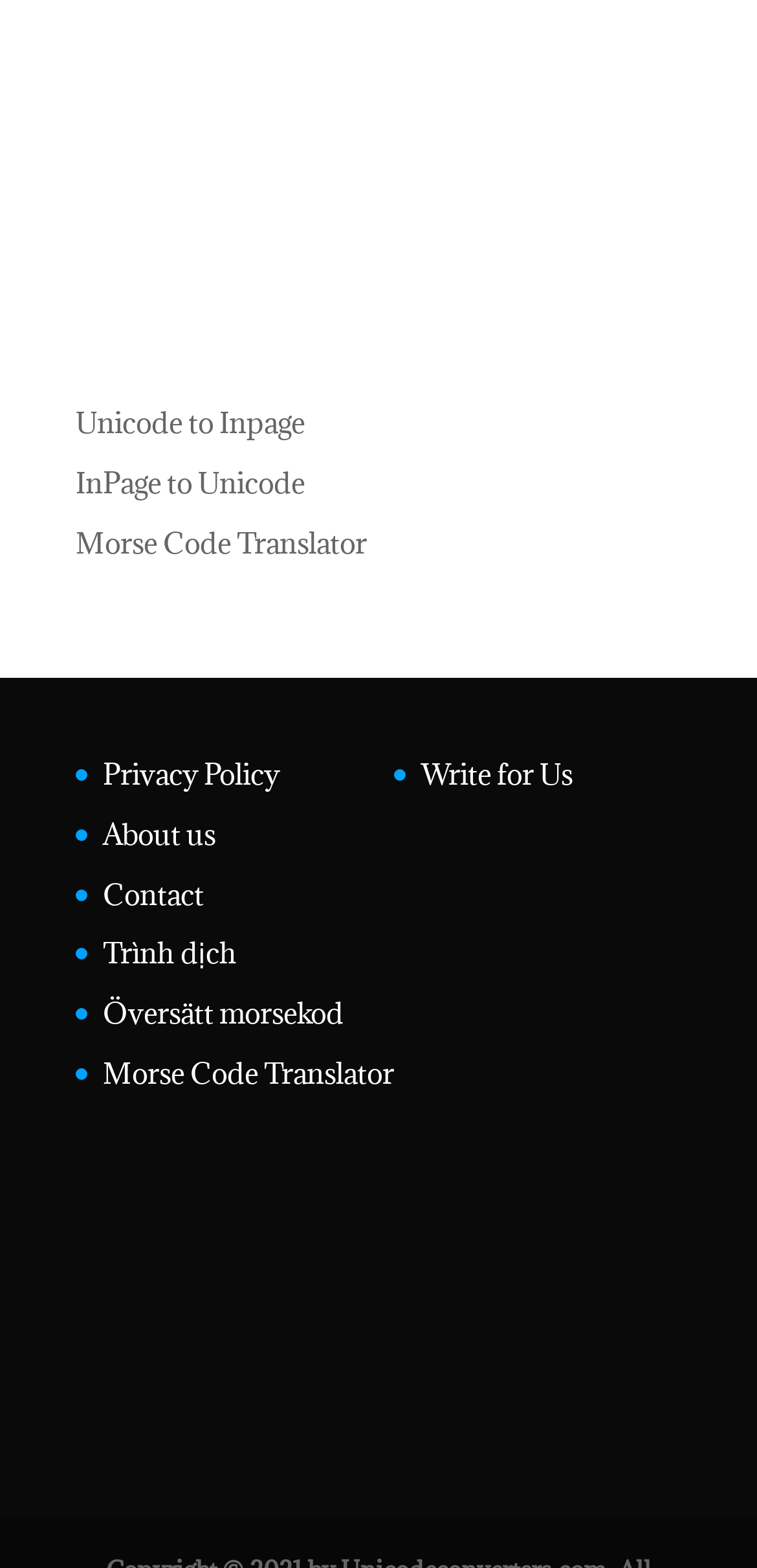What is the last link in the bottom section?
Based on the content of the image, thoroughly explain and answer the question.

The bottom section of the webpage contains several links, and the last one is 'Write for Us'. This link is positioned at the bottom of the page, with its y1 coordinate being 0.482.